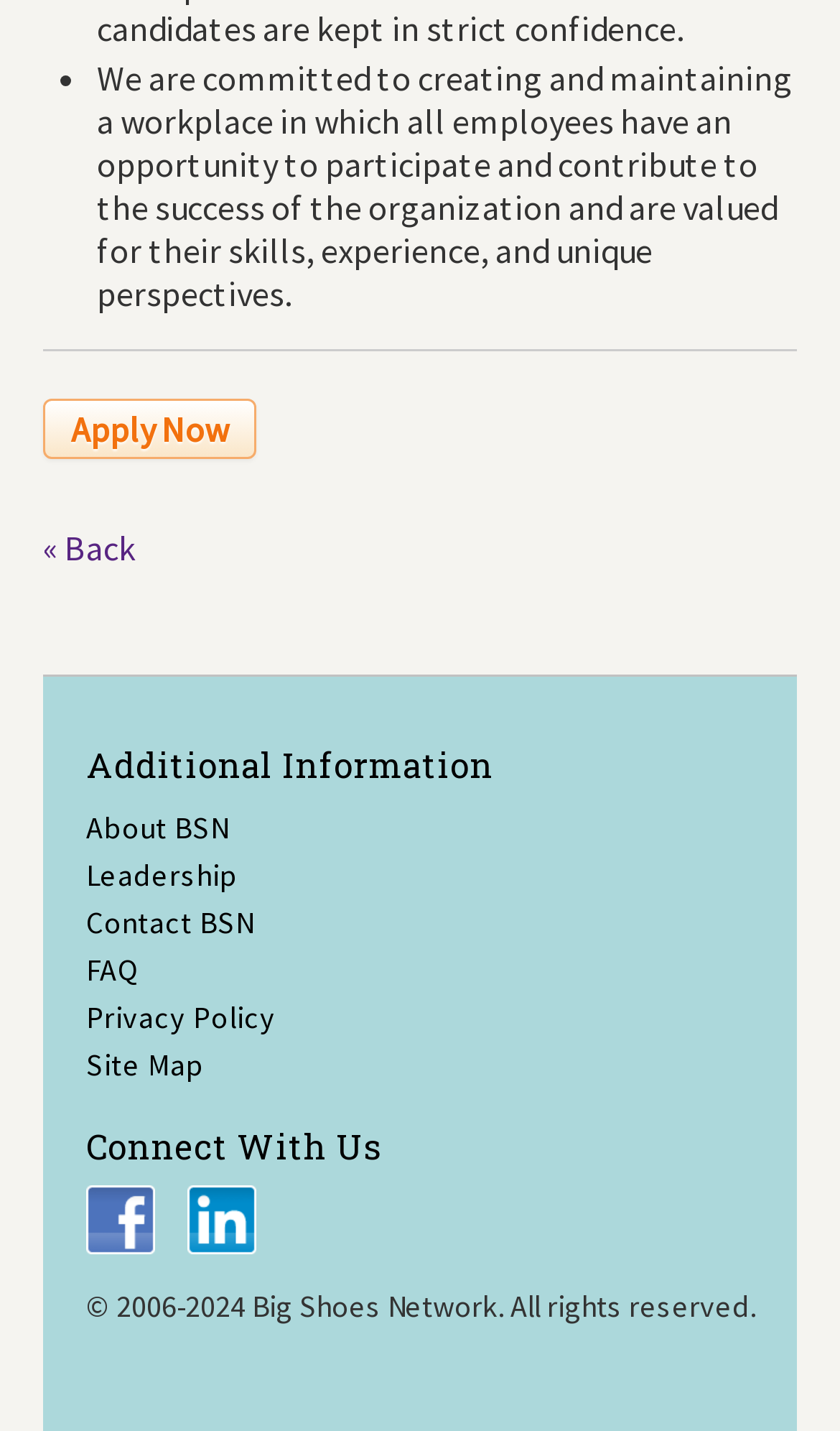Ascertain the bounding box coordinates for the UI element detailed here: "October 24, 1919". The coordinates should be provided as [left, top, right, bottom] with each value being a float between 0 and 1.

None